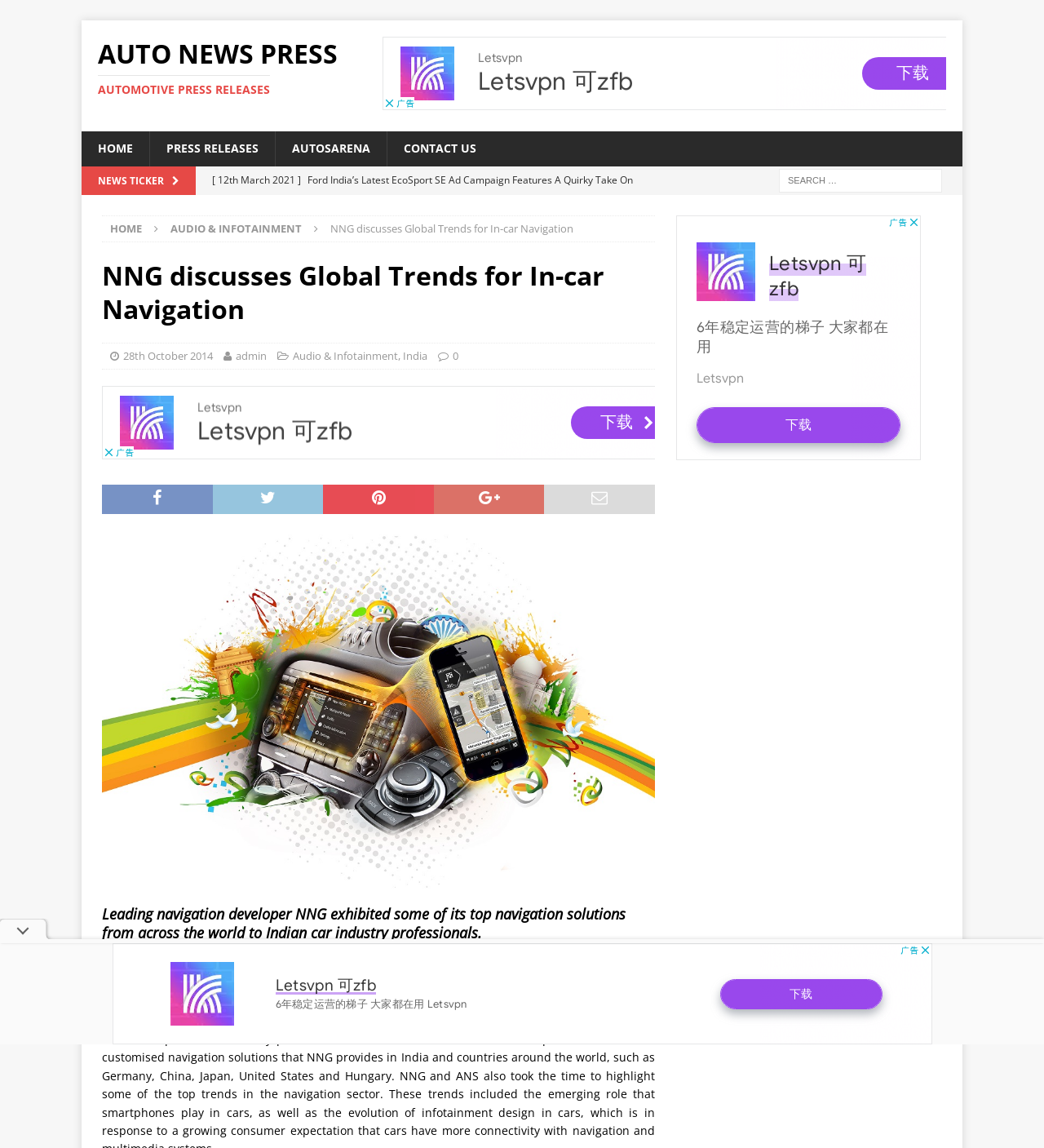Please find the bounding box coordinates of the element's region to be clicked to carry out this instruction: "Click on the 'AUDIO & INFOTAINMENT' link".

[0.163, 0.192, 0.289, 0.205]